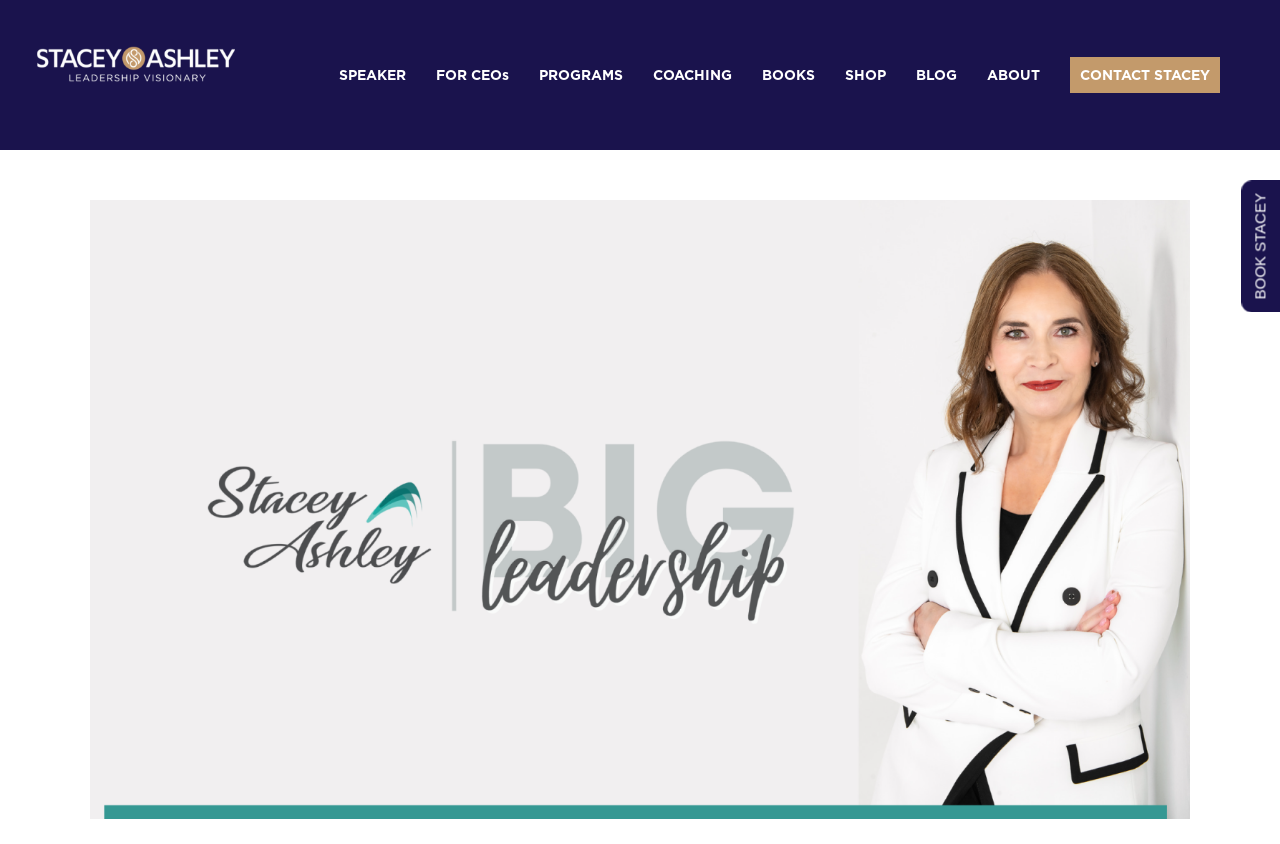Please identify the bounding box coordinates of the clickable area that will fulfill the following instruction: "Visit the FOR CEOs page". The coordinates should be in the format of four float numbers between 0 and 1, i.e., [left, top, right, bottom].

[0.329, 0.0, 0.409, 0.178]